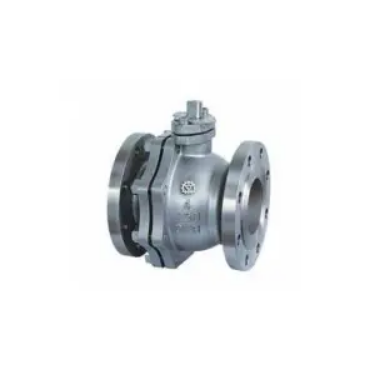Provide a comprehensive description of the image.

This image displays a Floating Hard Seal Ball Valve, a key component in fluid handling systems. The valve features a robust metallic body with flanged ends for secure installation in pipelines. Its hard seal design ensures high performance in pressure and temperature applications, making it suitable for a variety of media including natural gas, liquefied gas, and water. The valve is engineered to provide reliable sealing and reduce leakages, essential for maintaining system integrity. It is part of a range of industrial solutions, highlighted in the surrounding context that encourages exploration of additional related products.